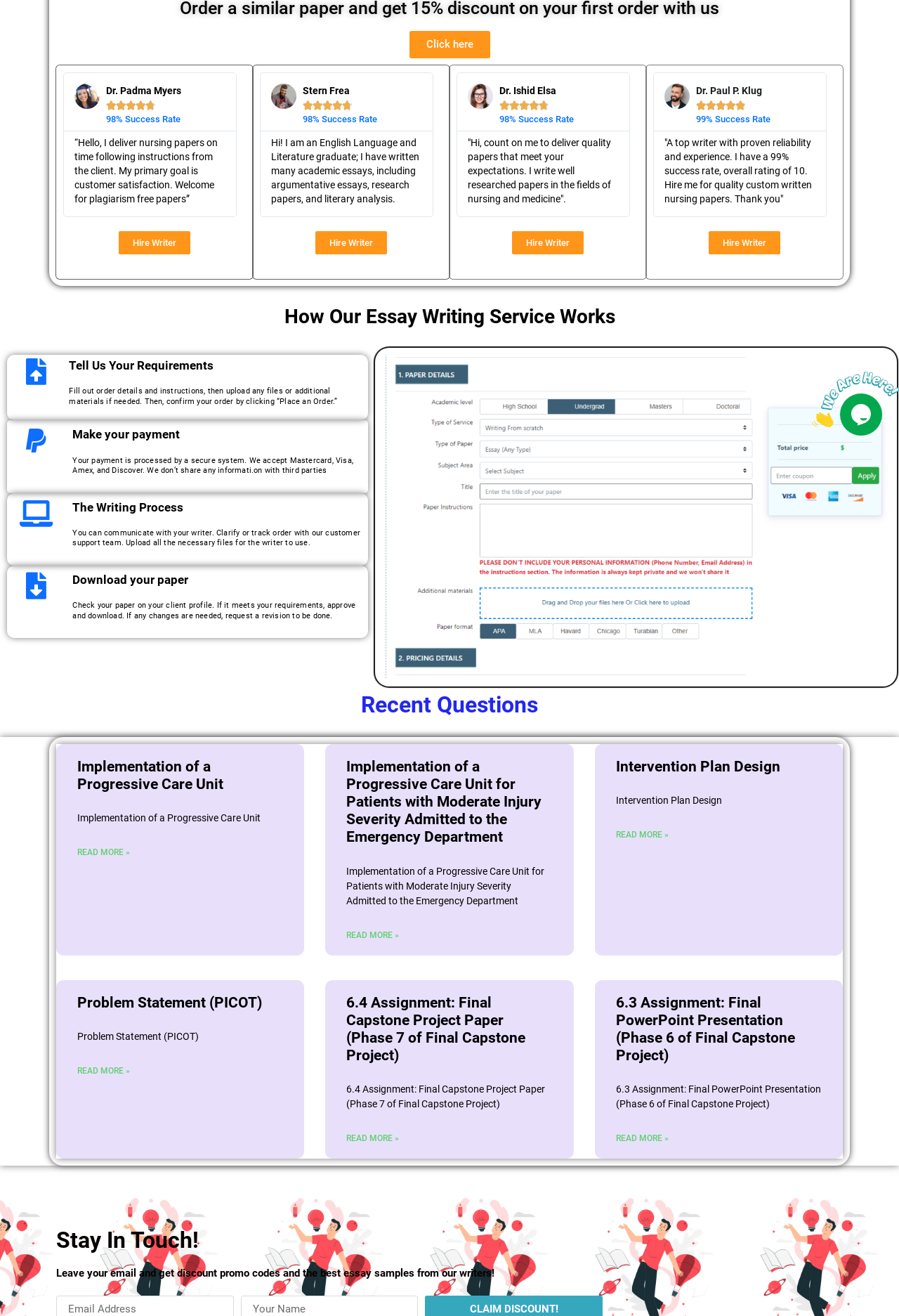Identify the bounding box of the UI component described as: "Read More »".

[0.385, 0.706, 0.444, 0.715]